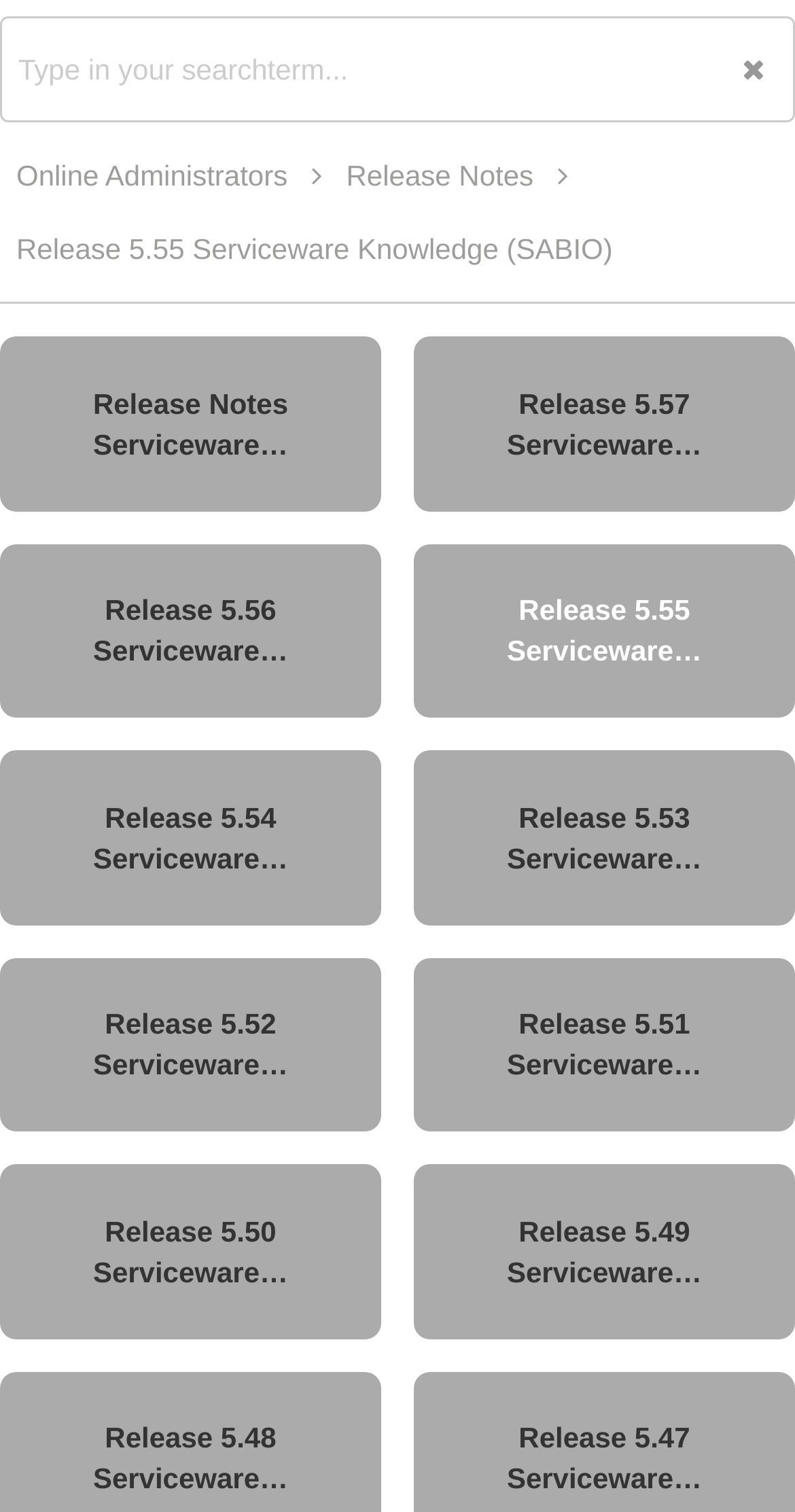Are the release notes for Serviceware Knowledge 5.55 available on this webpage?
Carefully examine the image and provide a detailed answer to the question.

The link 'Release Notes' is present on the webpage, and it is likely that the release notes for Serviceware Knowledge 5.55 are available through this link.